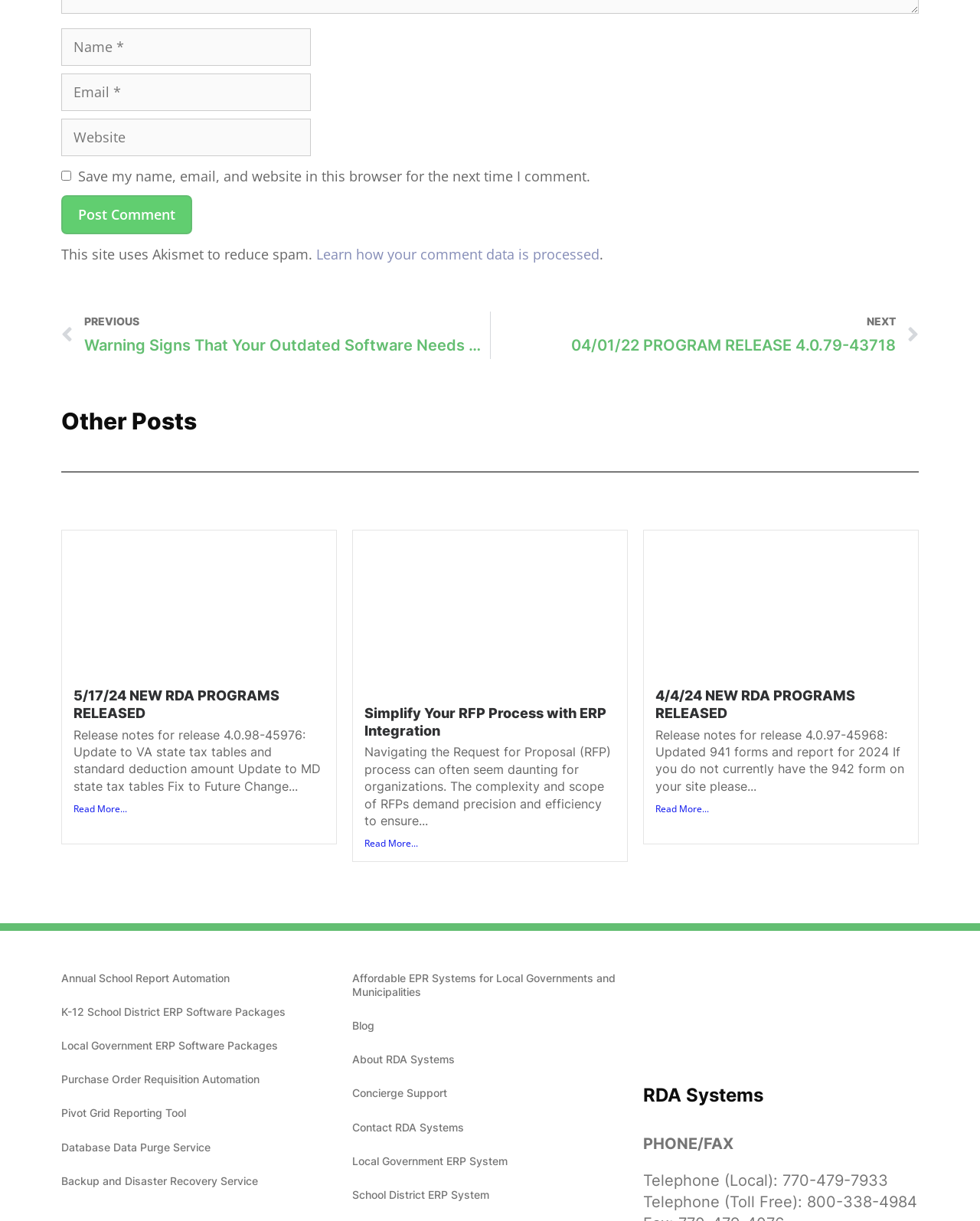Using a single word or phrase, answer the following question: 
What is the phone number of RDA Systems?

770-479-7933